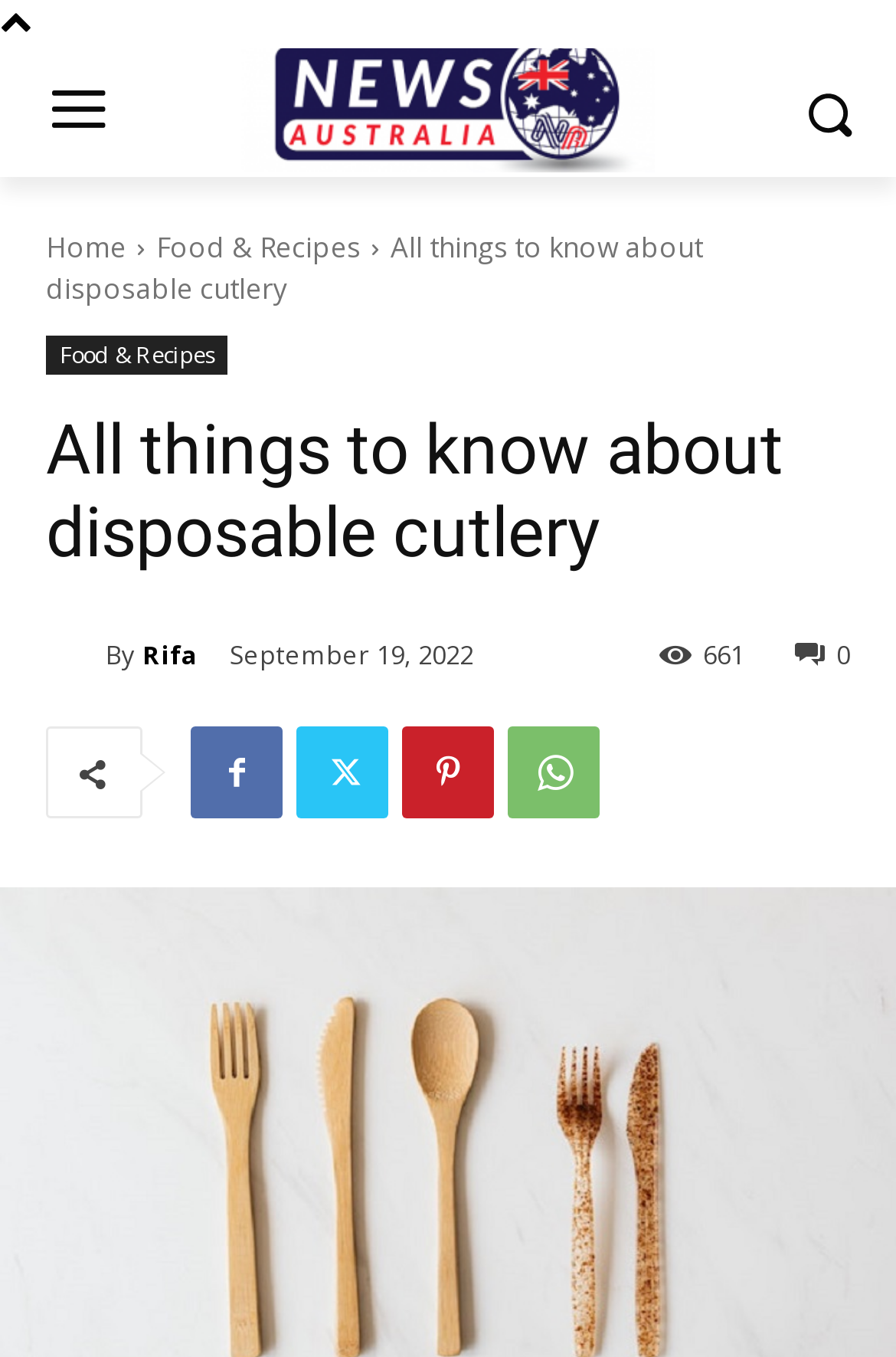Give the bounding box coordinates for this UI element: "parent_node: By title="Rifa"". The coordinates should be four float numbers between 0 and 1, arranged as [left, top, right, bottom].

[0.051, 0.465, 0.118, 0.499]